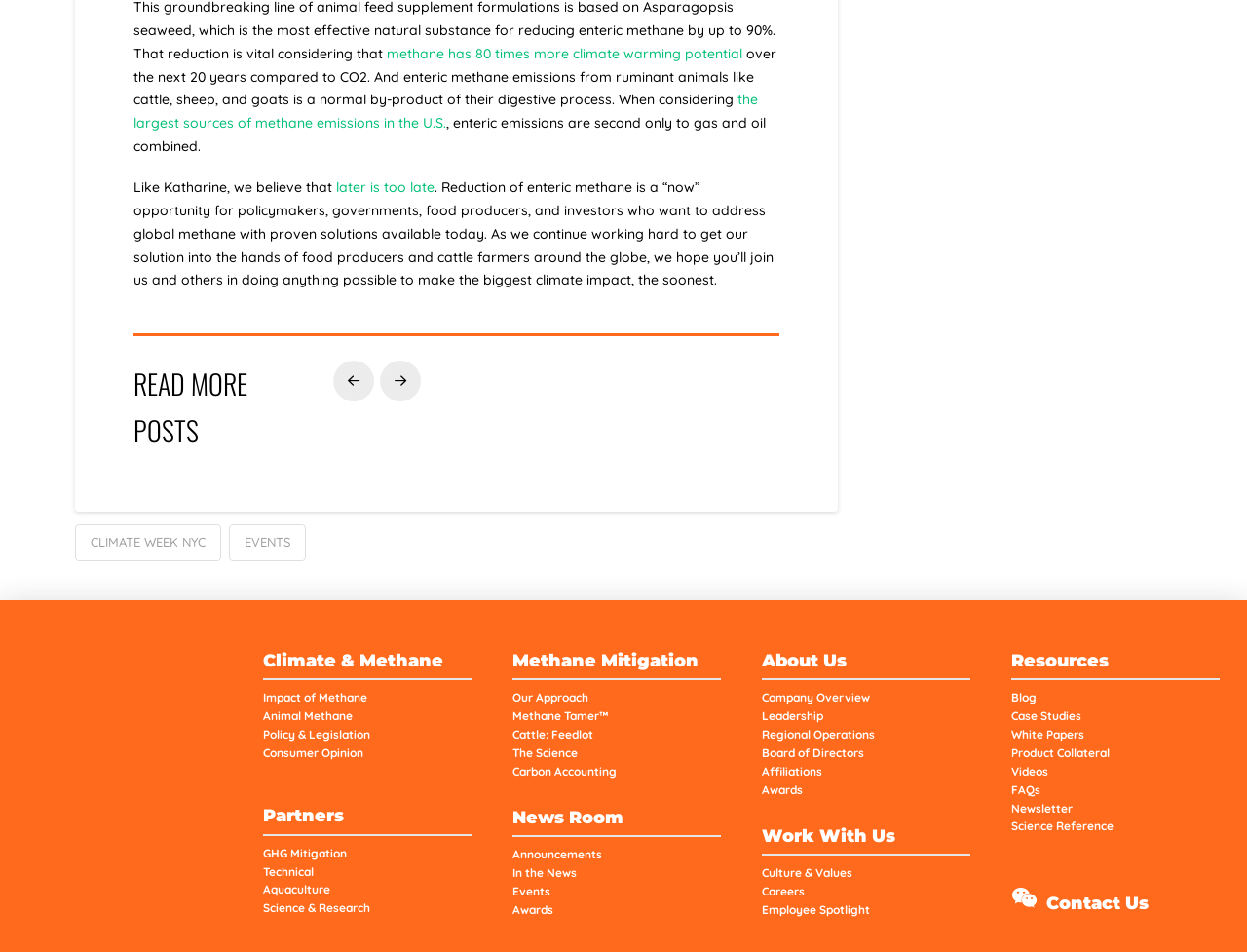What is the main topic of this webpage?
Please provide a comprehensive answer based on the information in the image.

Based on the content of the webpage, it appears to be discussing methane and its impact on the climate, with specific mentions of enteric methane emissions from ruminant animals and the need for policymakers and others to take action to reduce methane emissions.